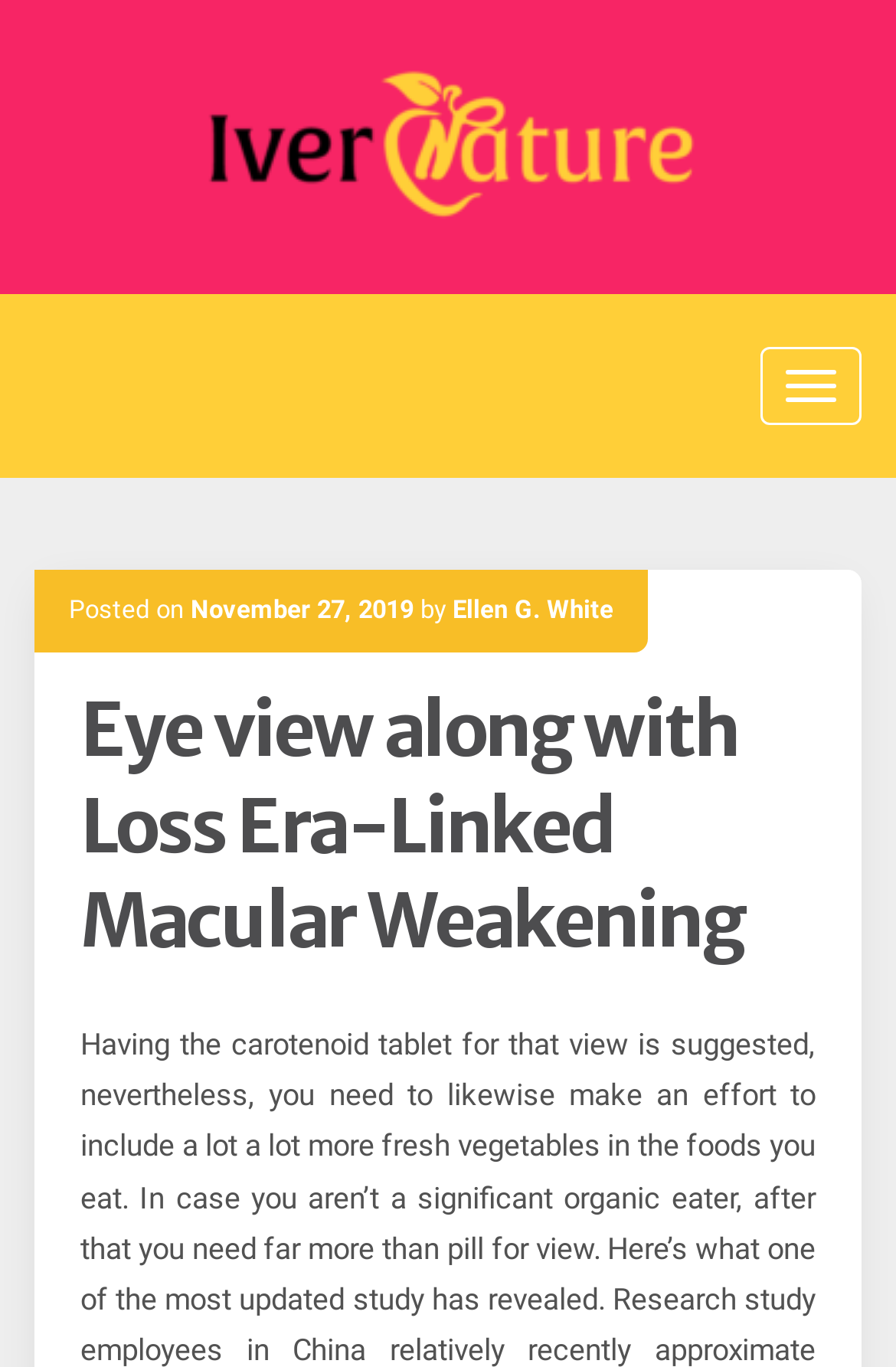When was the article posted?
Your answer should be a single word or phrase derived from the screenshot.

November 27, 2019